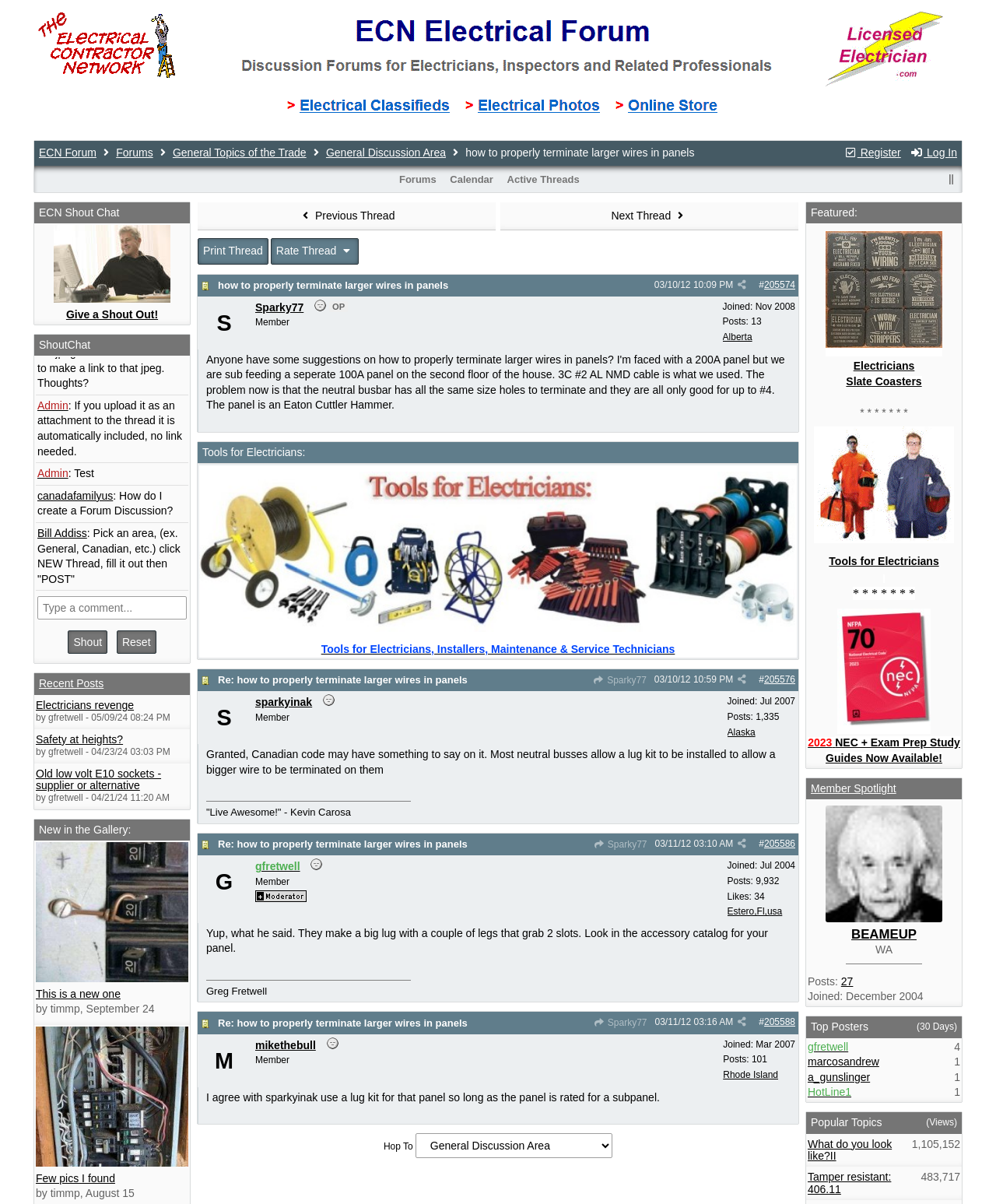Identify the bounding box coordinates of the area that should be clicked in order to complete the given instruction: "Log in to the forum". The bounding box coordinates should be four float numbers between 0 and 1, i.e., [left, top, right, bottom].

[0.914, 0.121, 0.961, 0.132]